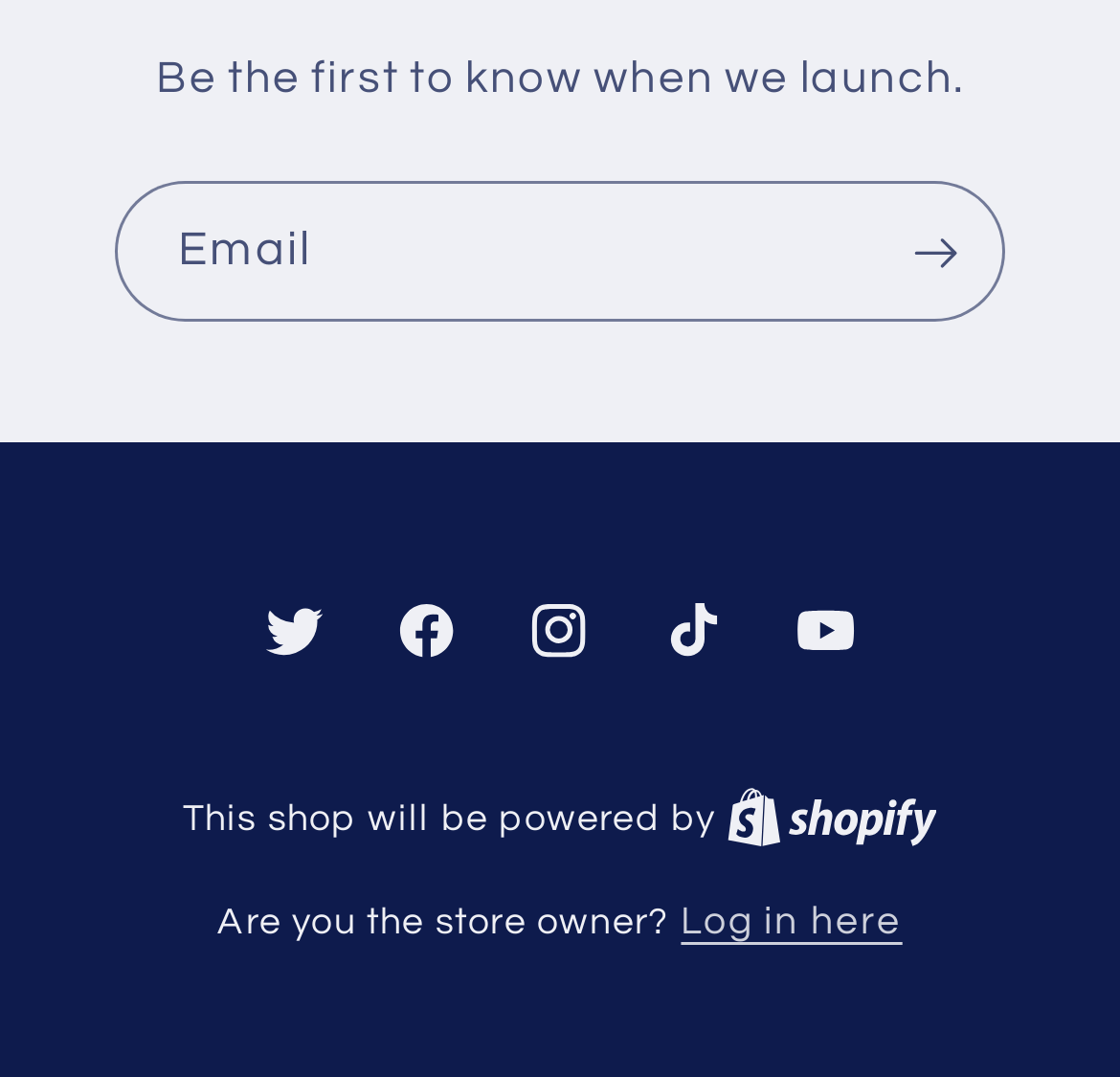Use a single word or phrase to answer the question:
What is the call-to-action button?

Subscribe